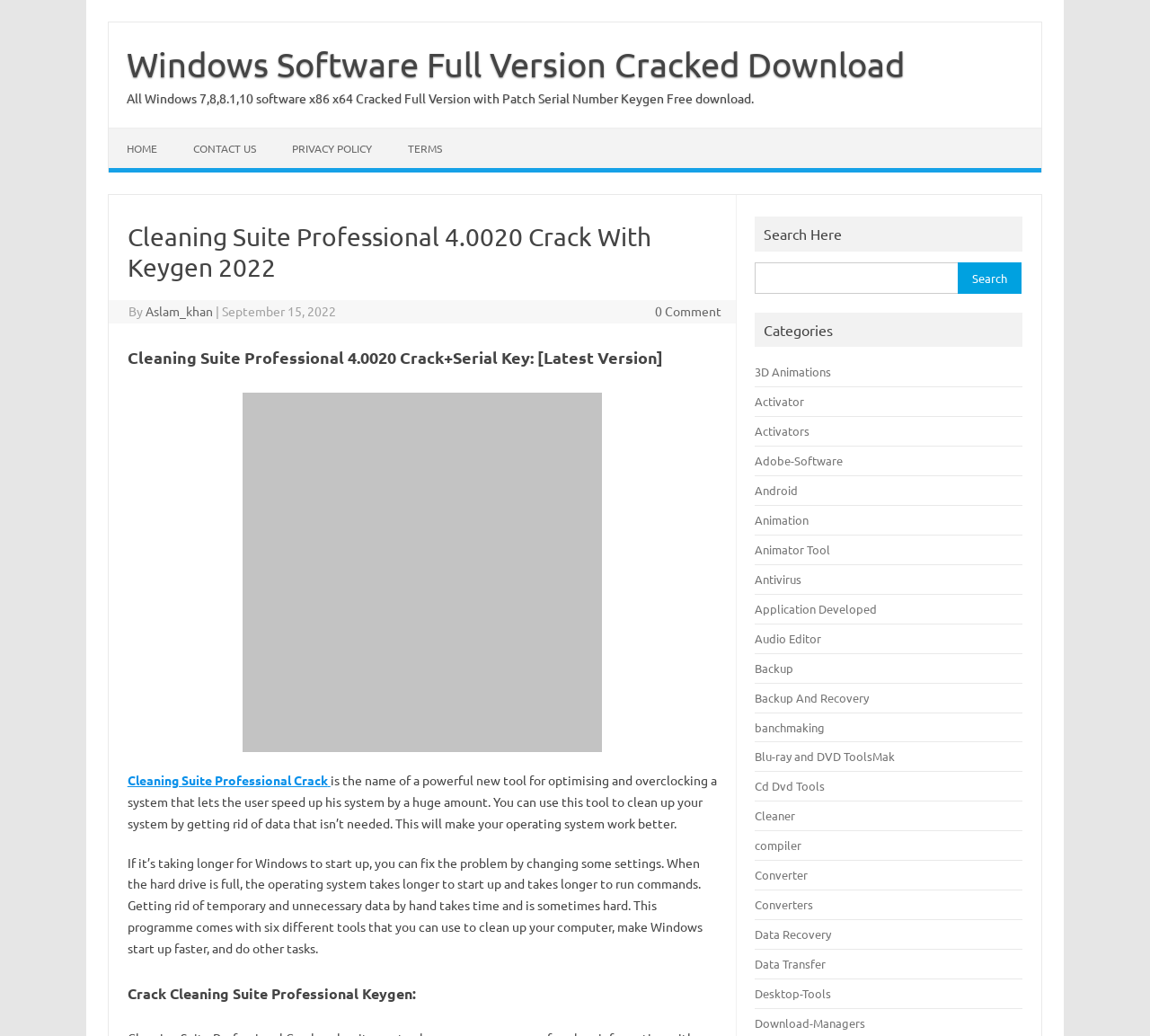Identify the bounding box coordinates for the UI element described by the following text: "Animator Tool". Provide the coordinates as four float numbers between 0 and 1, in the format [left, top, right, bottom].

[0.657, 0.523, 0.722, 0.538]